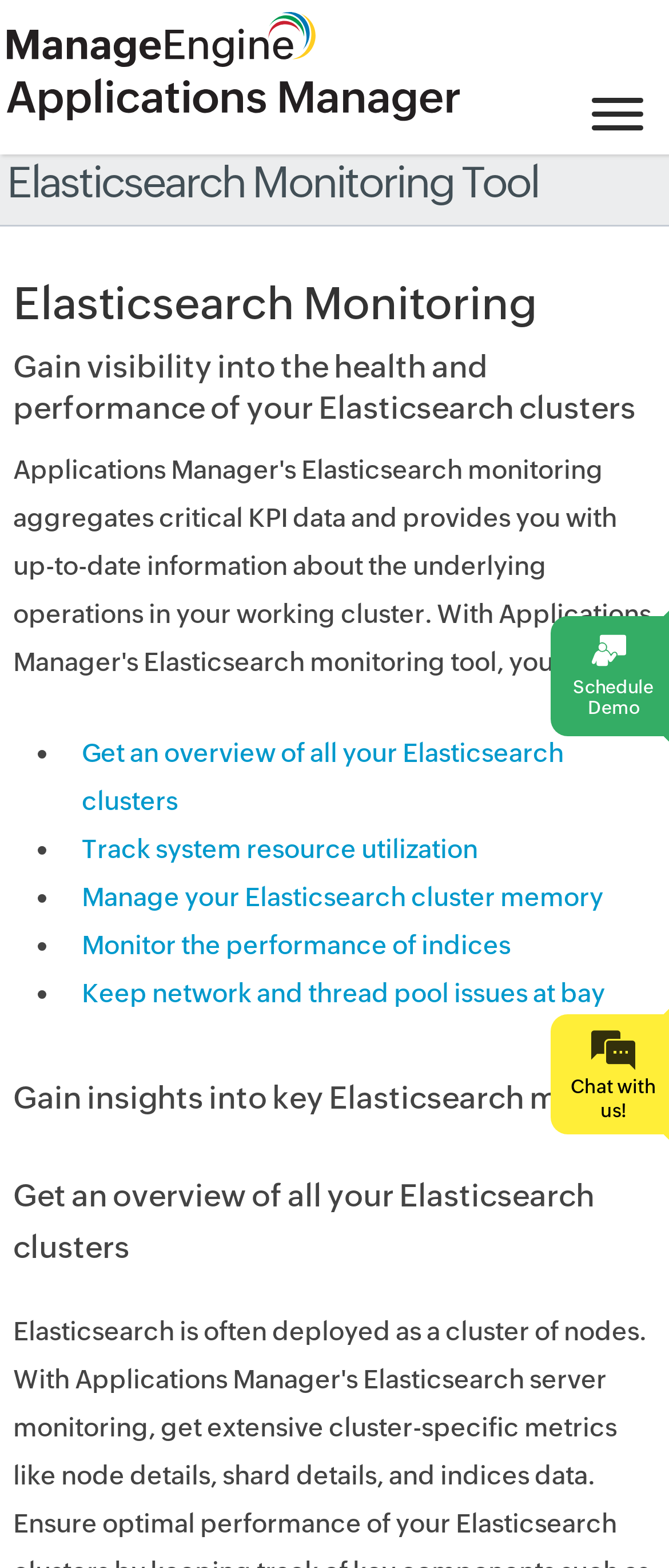What is the purpose of the Elasticsearch monitoring tool?
Please ensure your answer to the question is detailed and covers all necessary aspects.

Based on the webpage, the Elasticsearch monitoring tool is designed to provide visibility into the health and performance of Elasticsearch clusters, track system resource utilization, manage cluster memory, and monitor the performance of indices, among other functions.